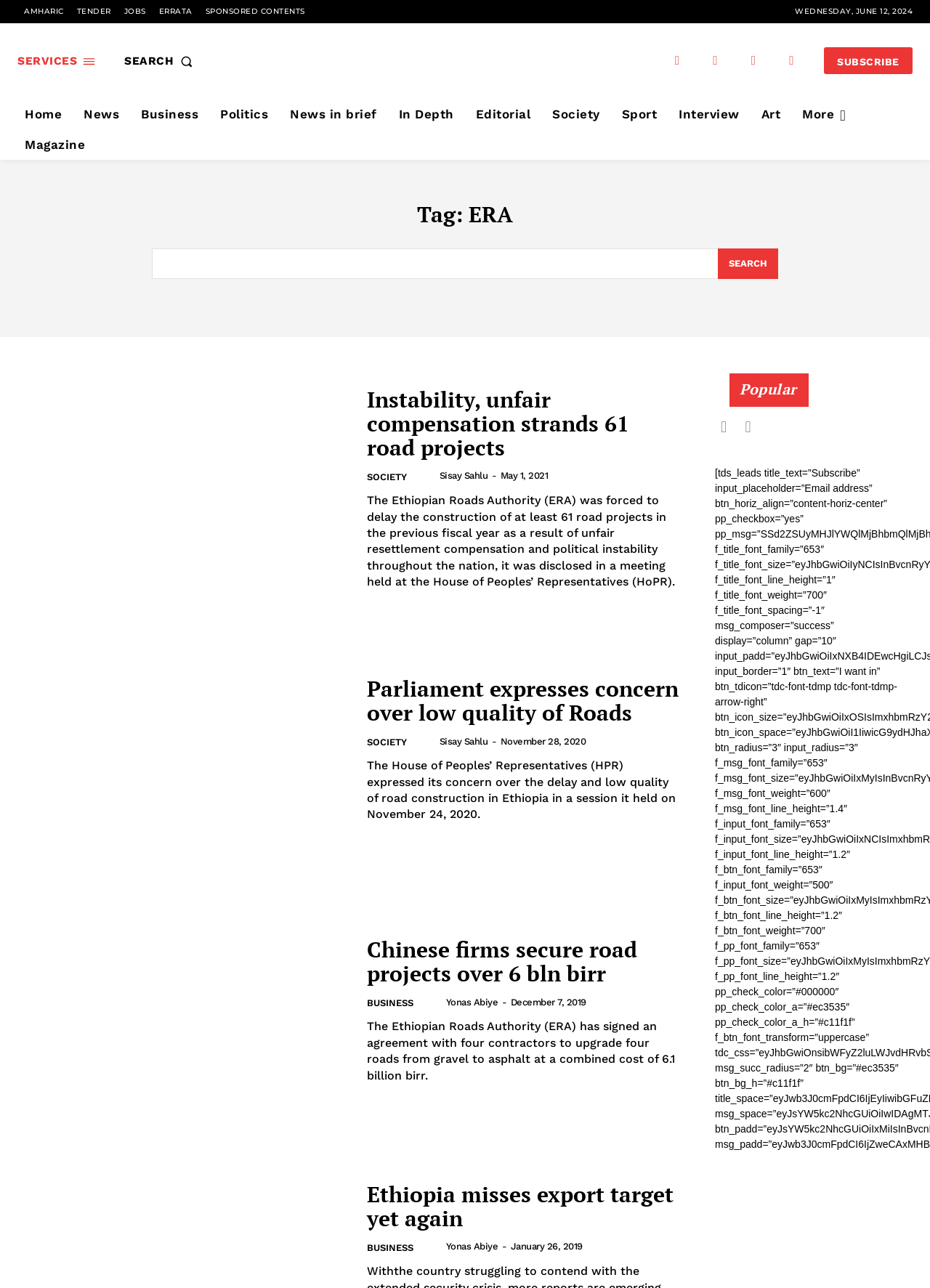Please examine the image and answer the question with a detailed explanation:
What is the category of the news 'Chinese firms secure road projects over 6 bln birr'?

I found the category by looking at the link element associated with the news heading 'Chinese firms secure road projects over 6 bln birr', which is 'BUSINESS'.